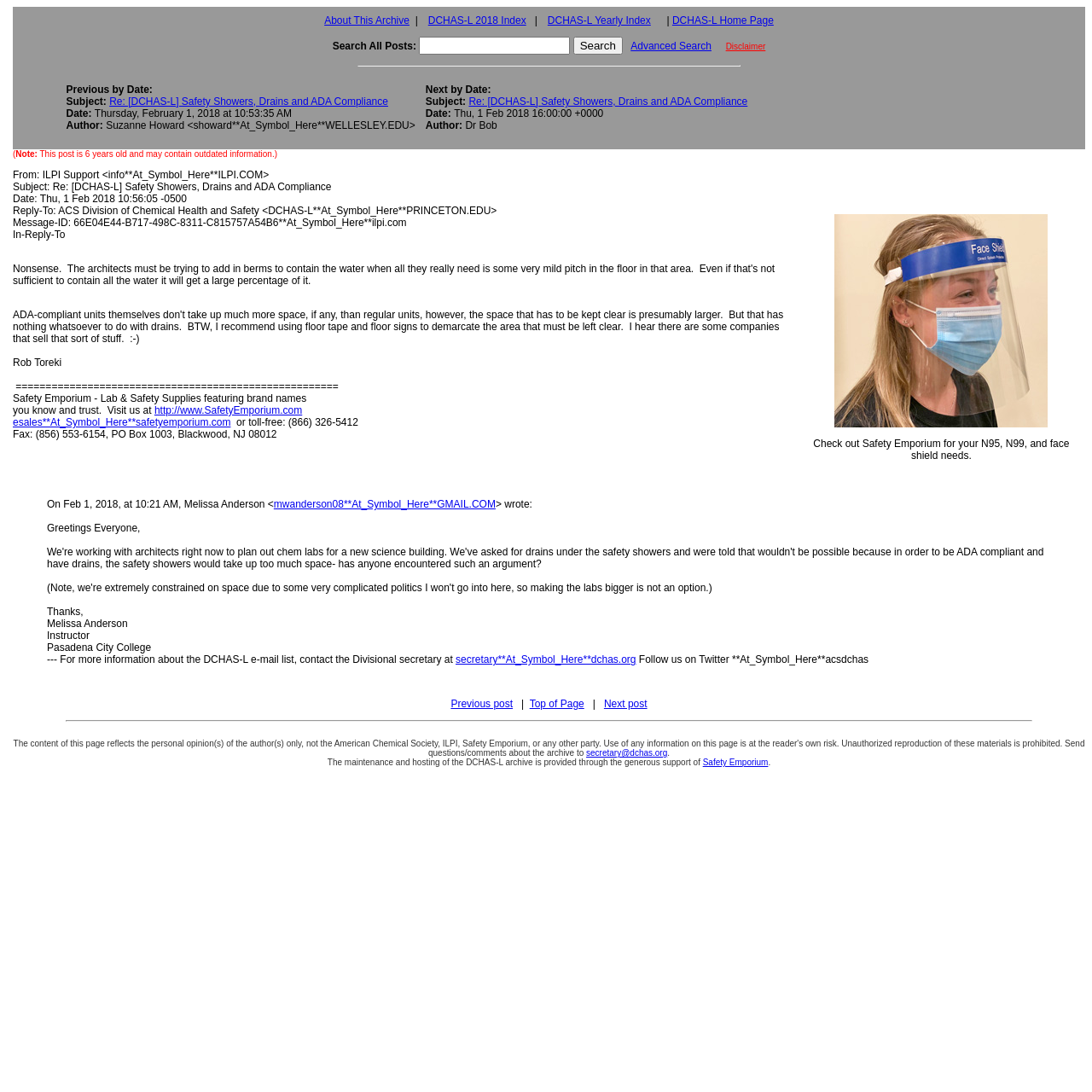Please find the bounding box coordinates of the element that you should click to achieve the following instruction: "Check out Safety Emporium". The coordinates should be presented as four float numbers between 0 and 1: [left, top, right, bottom].

[0.764, 0.384, 0.96, 0.393]